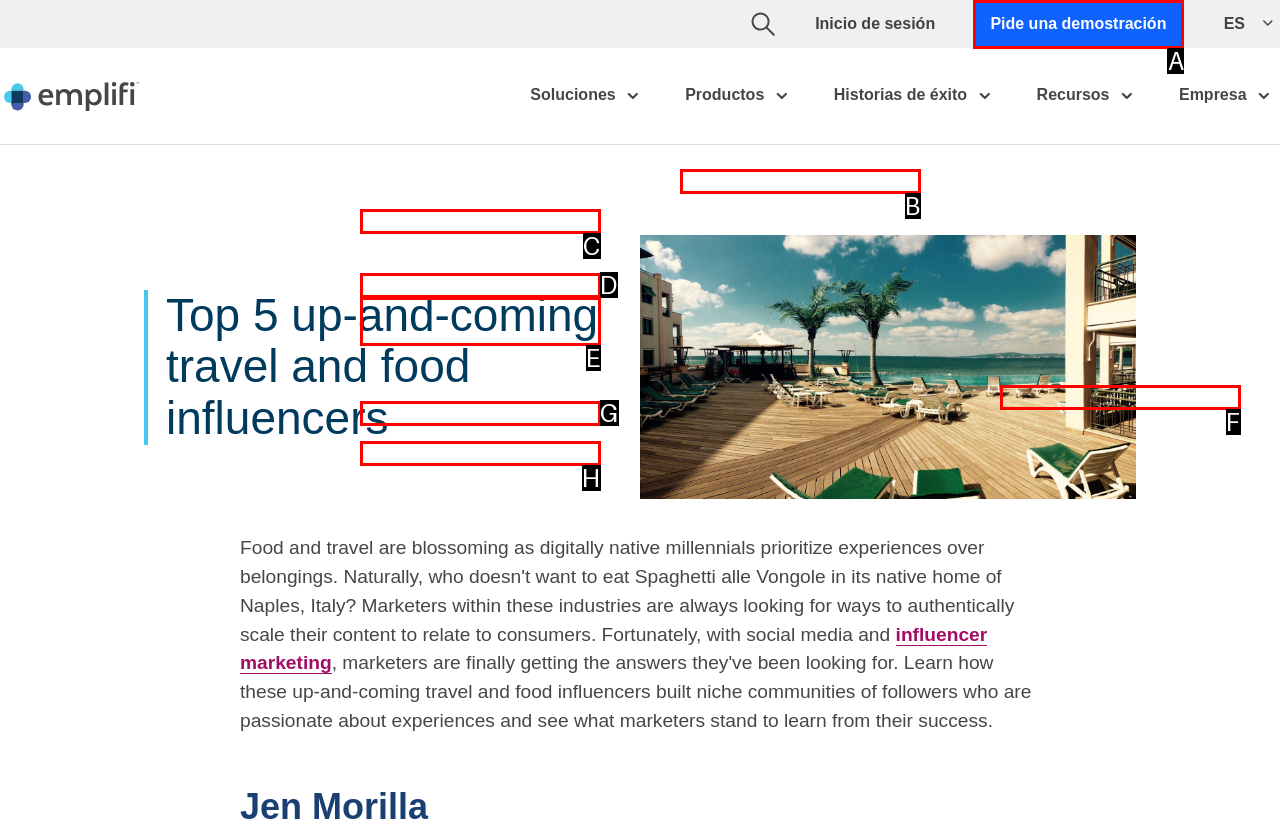Given the description: Community, pick the option that matches best and answer with the corresponding letter directly.

D